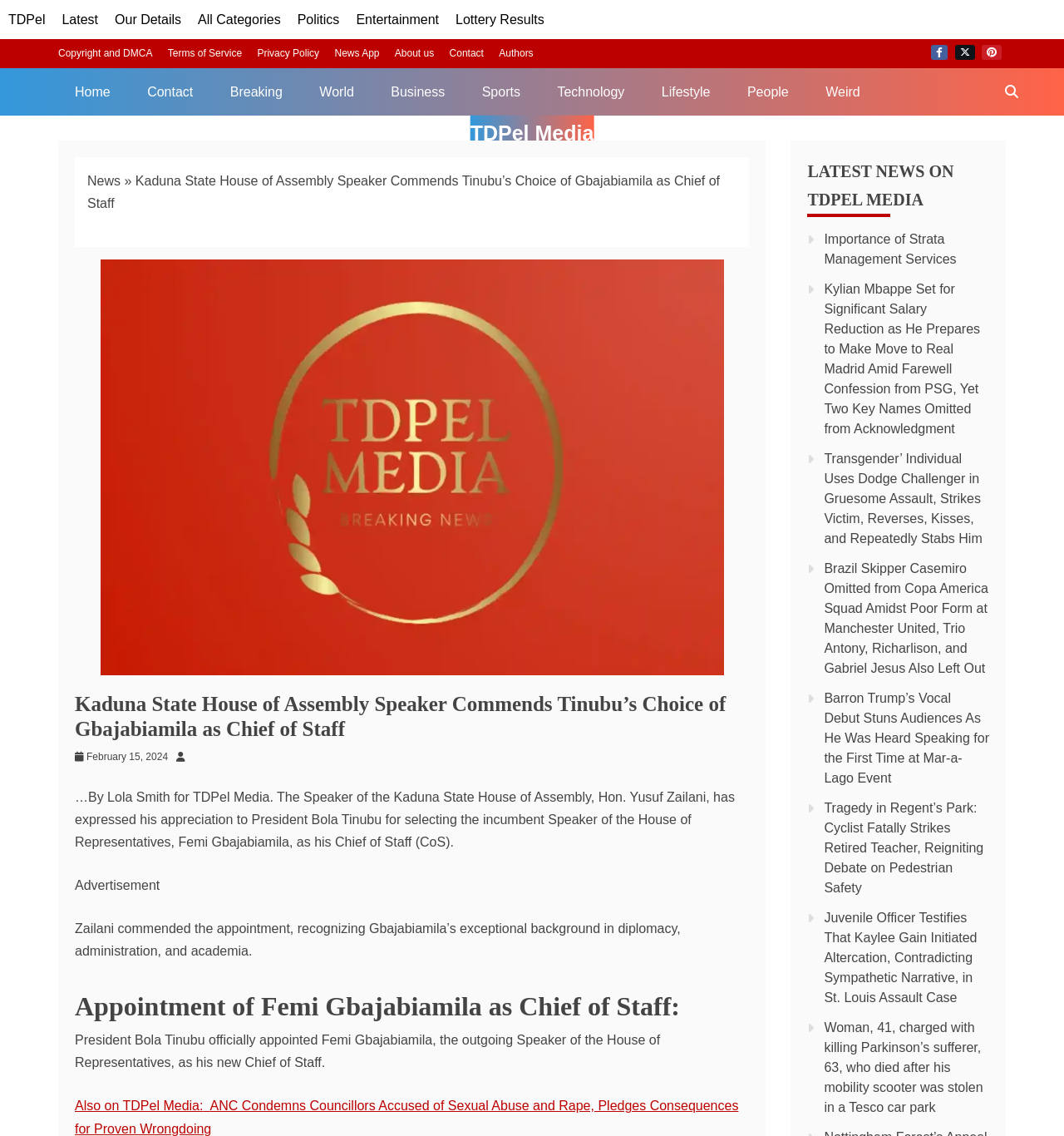Pinpoint the bounding box coordinates of the element that must be clicked to accomplish the following instruction: "Read the latest news on Kaduna State House of Assembly Speaker". The coordinates should be in the format of four float numbers between 0 and 1, i.e., [left, top, right, bottom].

[0.082, 0.153, 0.677, 0.185]